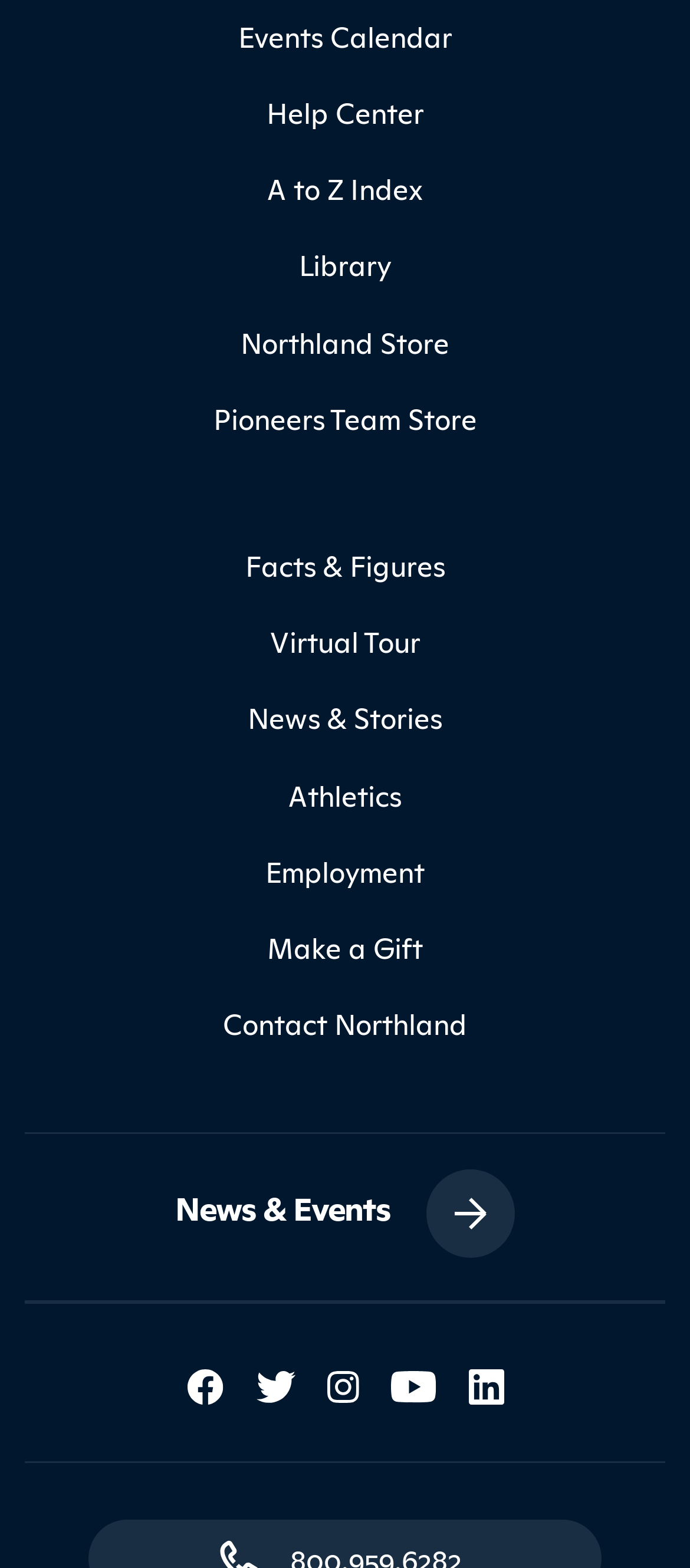How many social media links are available?
Answer the question with just one word or phrase using the image.

5